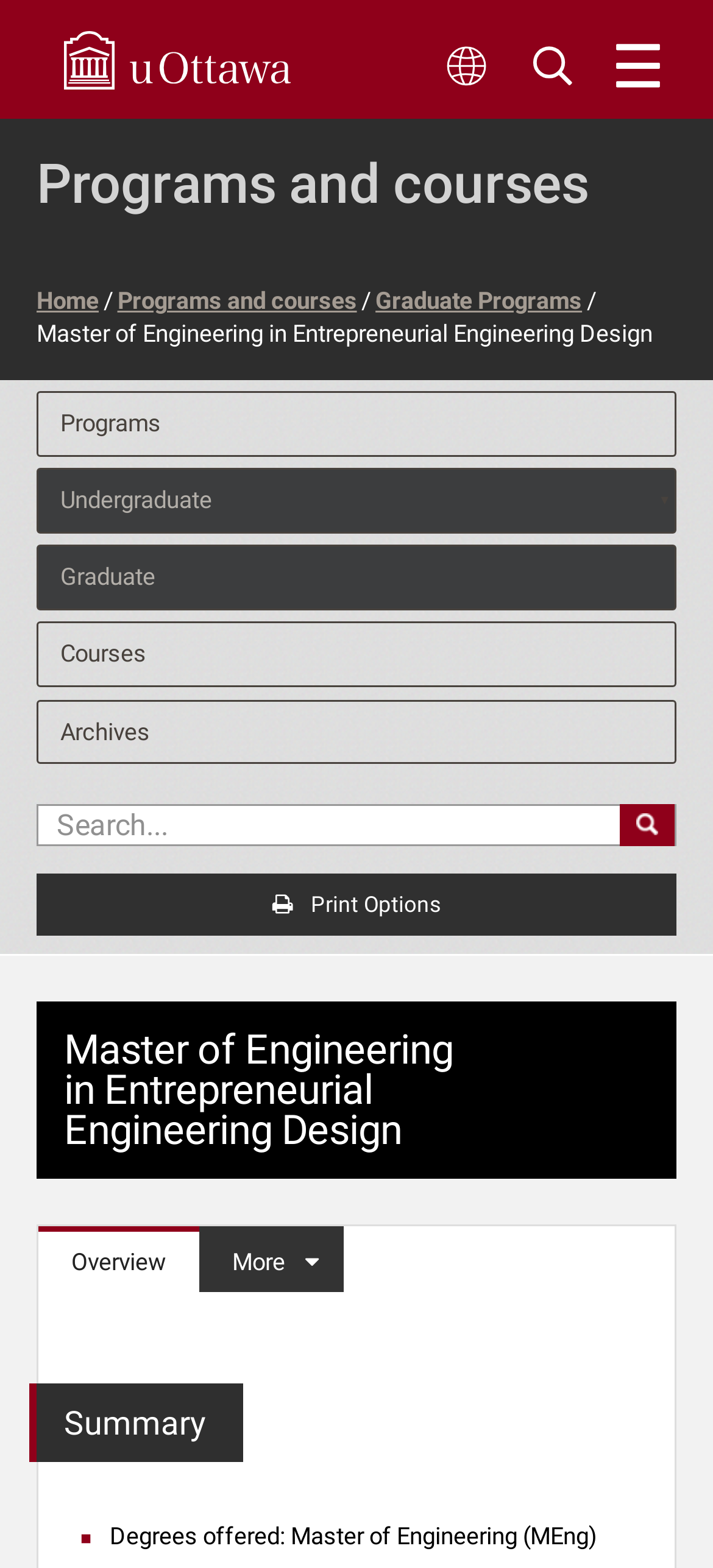What is the degree offered by this program?
Give a one-word or short-phrase answer derived from the screenshot.

Master of Engineering (MEng)